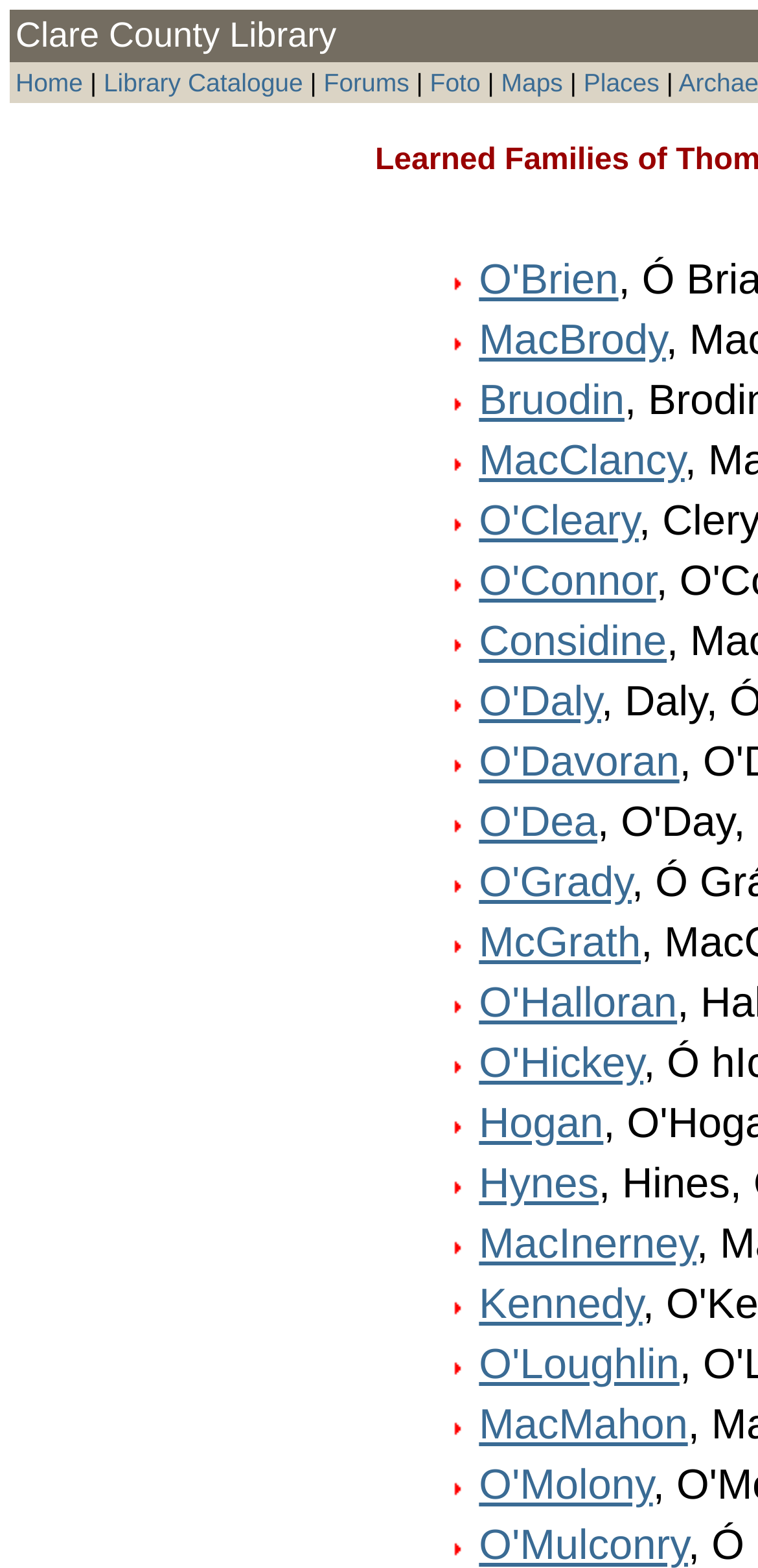Carefully examine the image and provide an in-depth answer to the question: What is the second link in the top navigation bar?

I looked at the top navigation bar and found that the second link is 'Library Catalogue', which is located to the right of the 'Home' link.